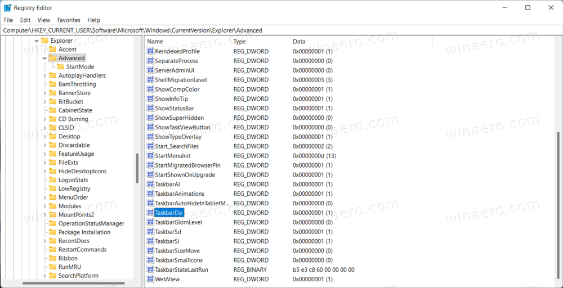Provide a thorough description of what you see in the image.

This image captures the Windows Registry Editor, showcasing the registry path `HKEY_CURRENT_USER\Software\Microsoft\Windows\CurrentVersion\Explorer\Advanced`. On the left side, a hierarchical tree view displays various folders and subkeys associated with the Windows Explorer settings, while the right side lists specific registry entries. Among these entries are settings such as `TaskbarMn`, which manage the taskbar appearance and functionality. This visual aids users by providing a clear method to access and modify system settings pertaining to taskbar widgets in Windows 11, exemplifying how to enable or disable features through the registry.